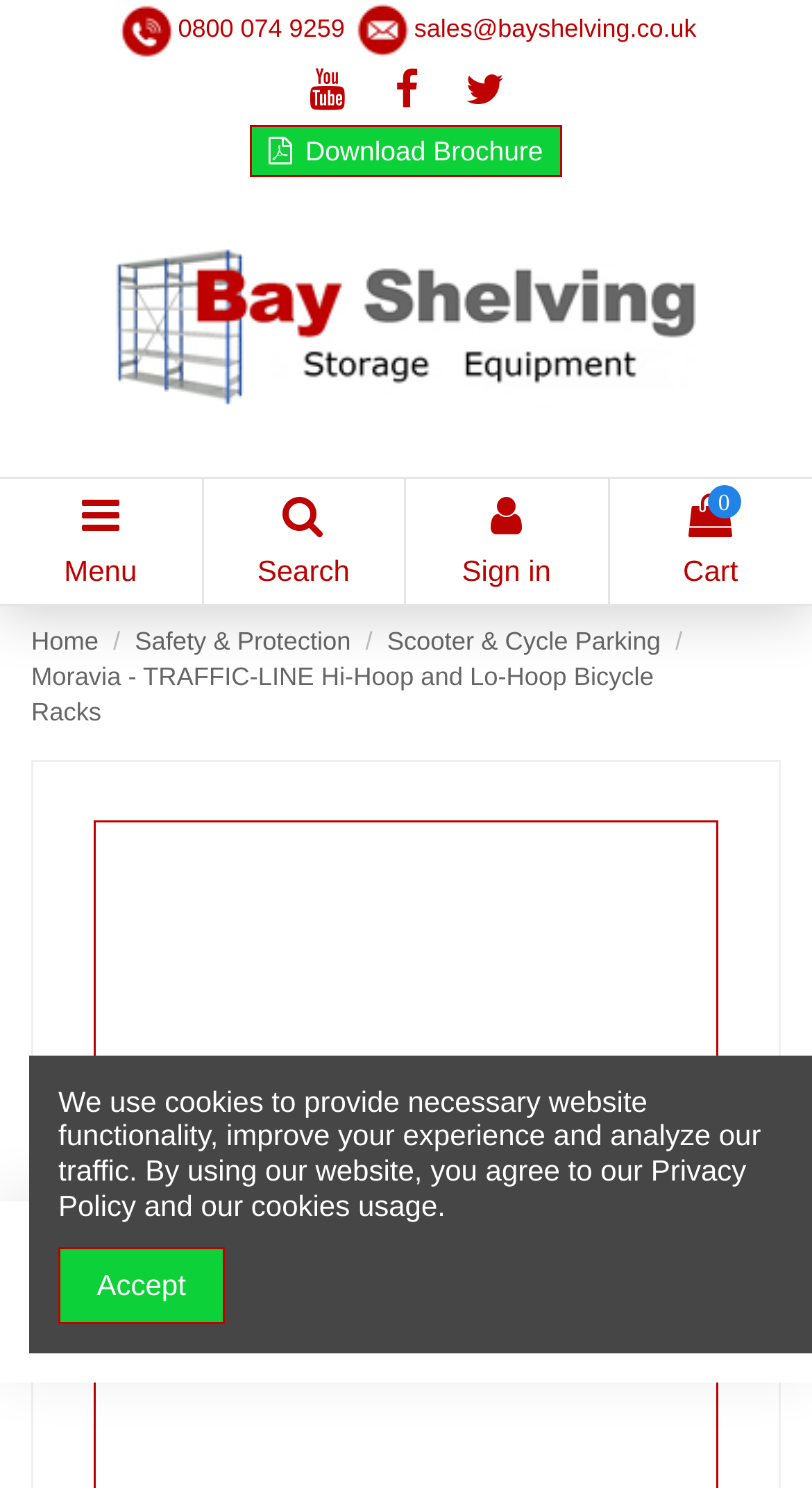Bounding box coordinates are specified in the format (top-left x, top-left y, bottom-right x, bottom-right y). All values are floating point numbers bounded between 0 and 1. Please provide the bounding box coordinate of the region this sentence describes: Add to cart

[0.273, 0.826, 0.964, 0.898]